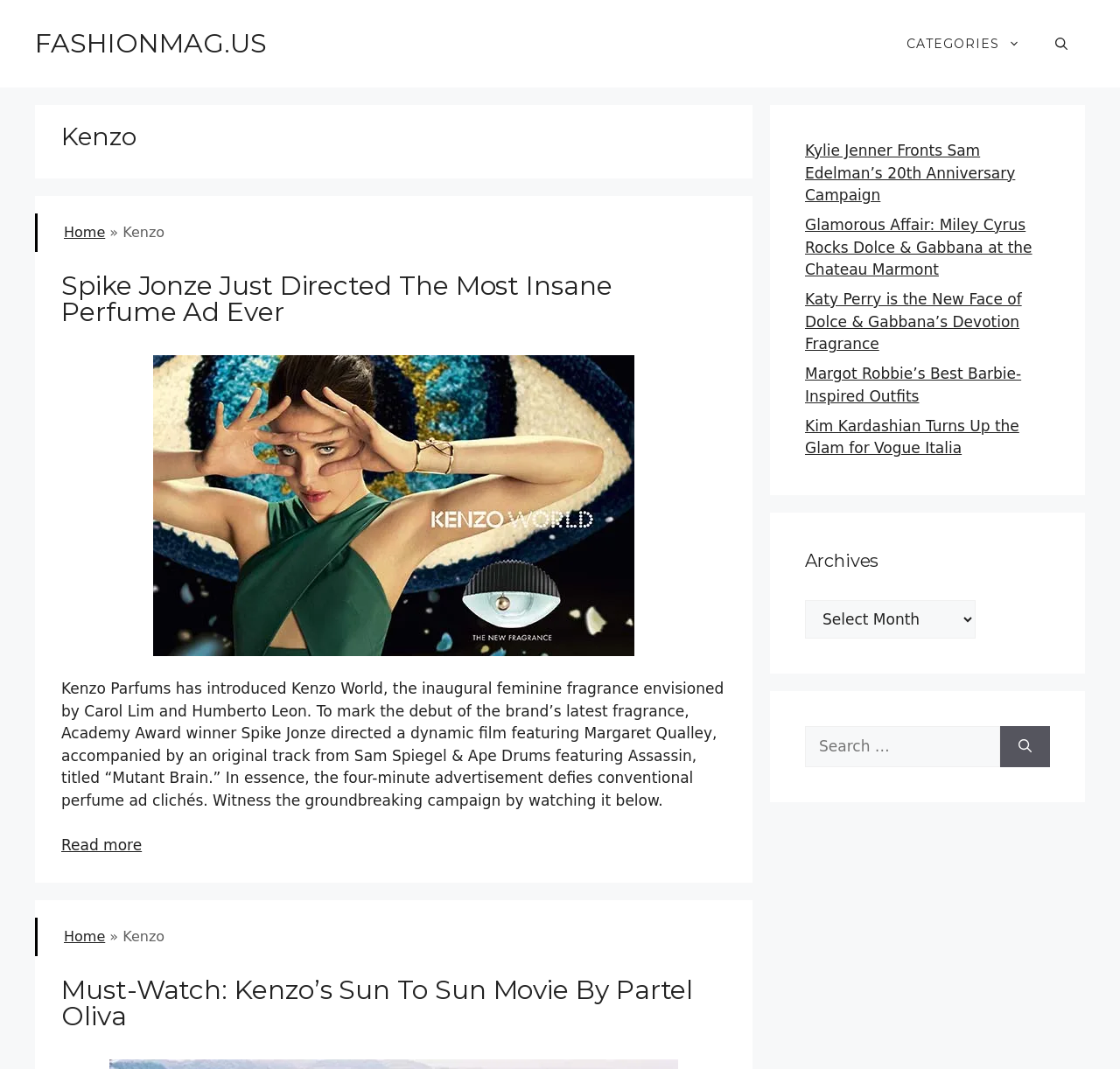Can you pinpoint the bounding box coordinates for the clickable element required for this instruction: "Search for something"? The coordinates should be four float numbers between 0 and 1, i.e., [left, top, right, bottom].

[0.719, 0.679, 0.893, 0.718]